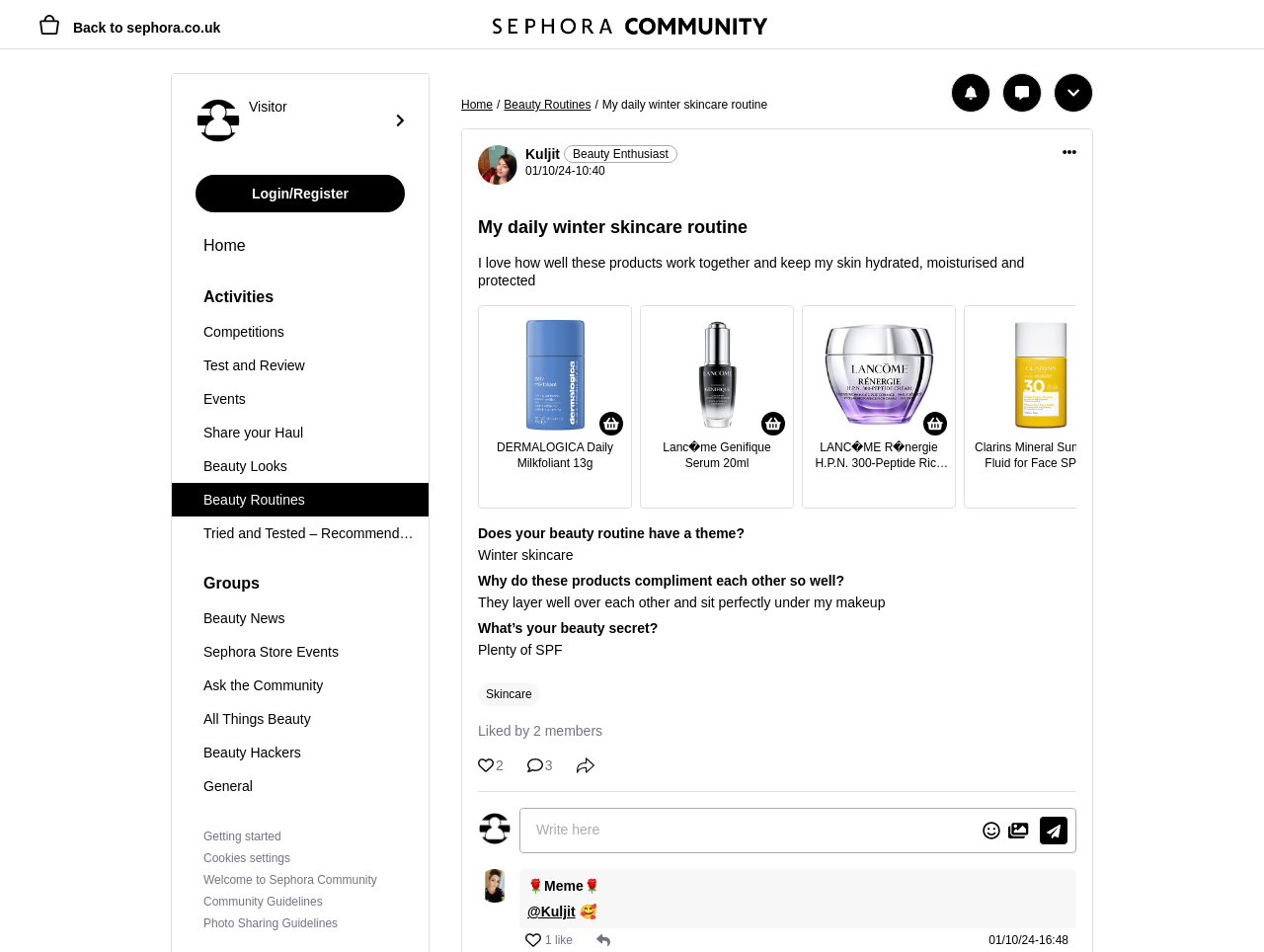Identify the bounding box coordinates of the section to be clicked to complete the task described by the following instruction: "Write a comment". The coordinates should be four float numbers between 0 and 1, formatted as [left, top, right, bottom].

[0.424, 0.863, 0.474, 0.88]